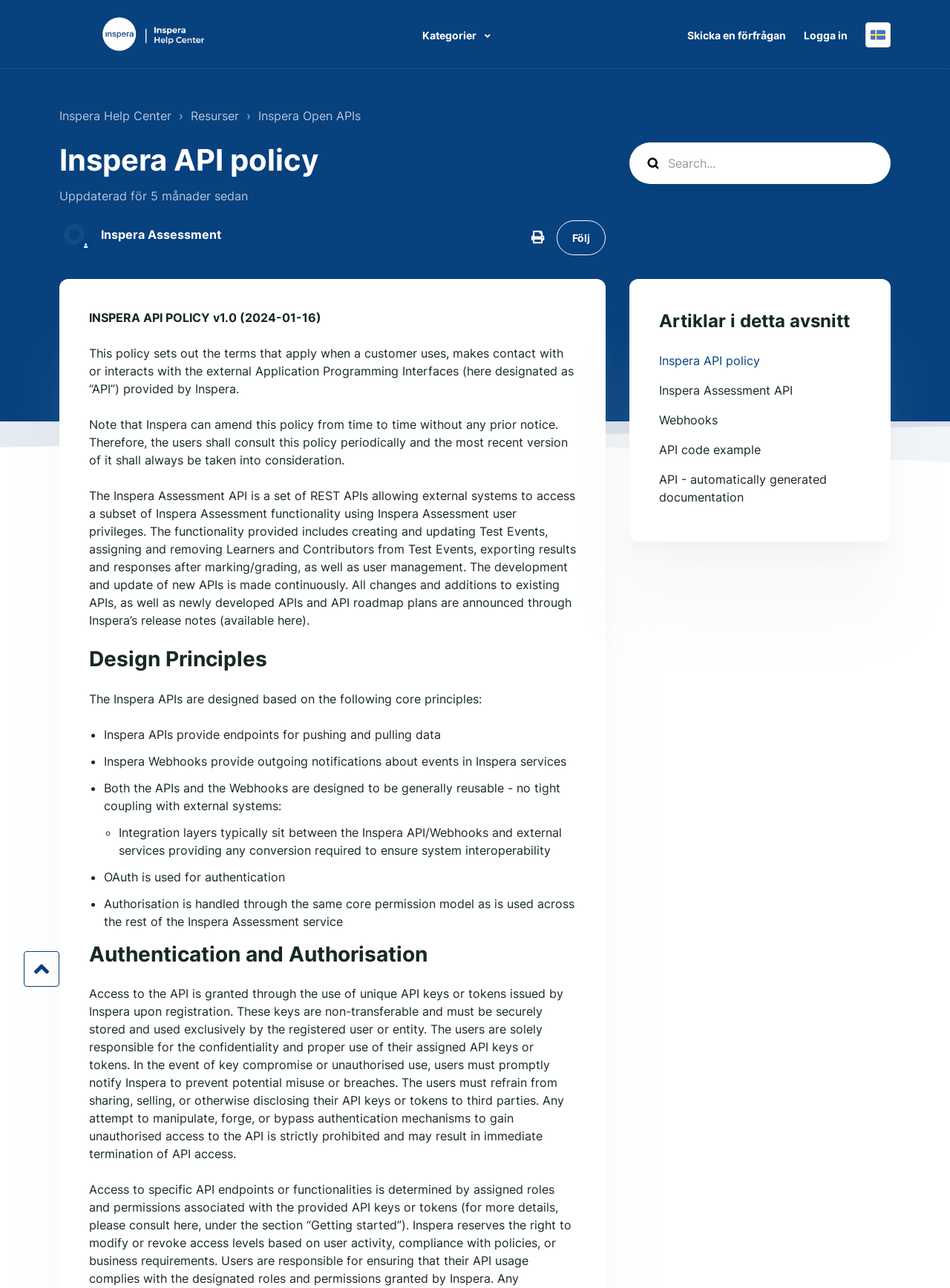Pinpoint the bounding box coordinates of the area that must be clicked to complete this instruction: "Click the 'Logga in' button".

[0.846, 0.021, 0.892, 0.033]